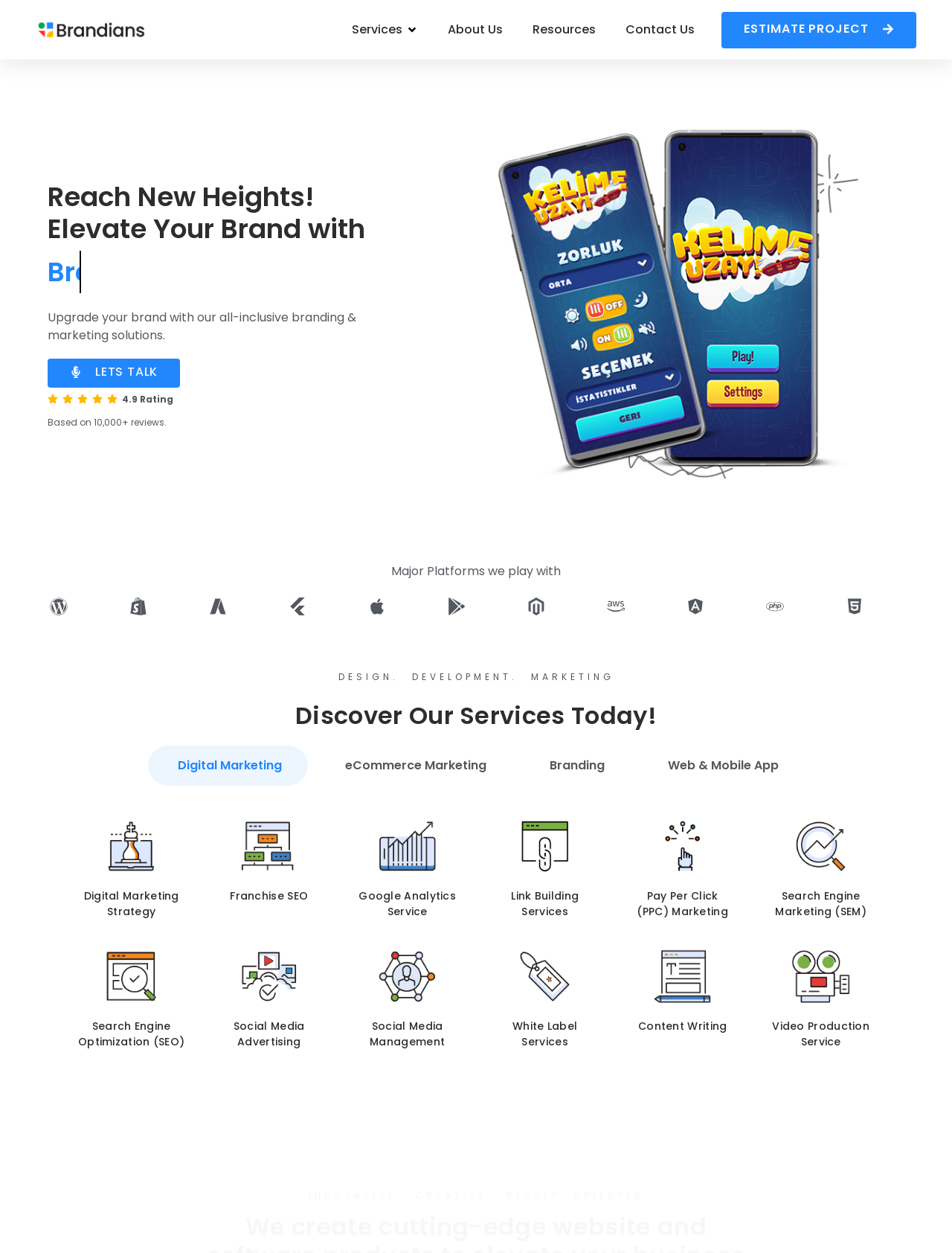Using the information from the screenshot, answer the following question thoroughly:
What is the rating of the company?

The rating of the company is obtained from the StaticText element '4.9 Rating' which is located at the top of the webpage.